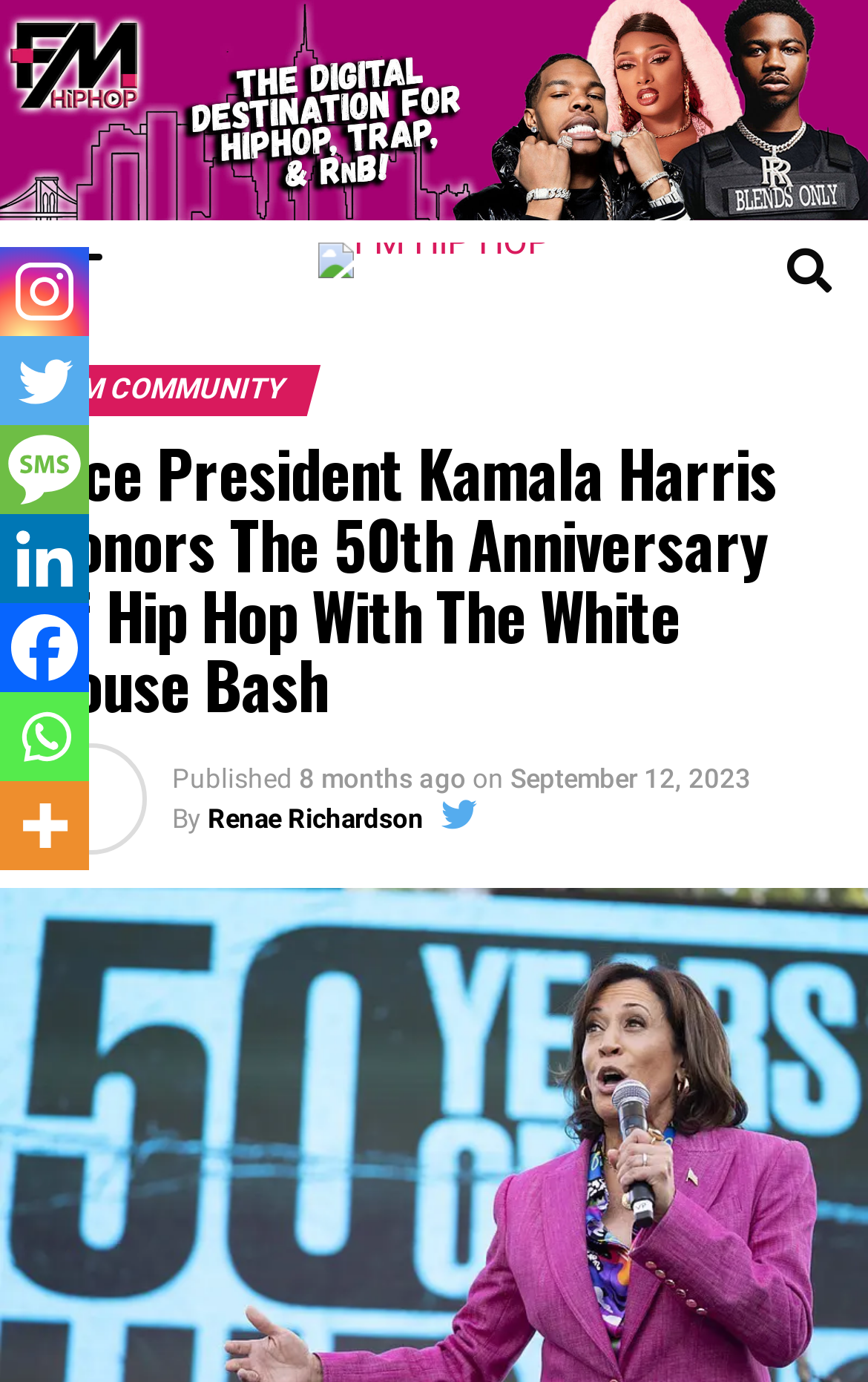Please respond to the question using a single word or phrase:
Who is the author of the article?

Renae Richardson